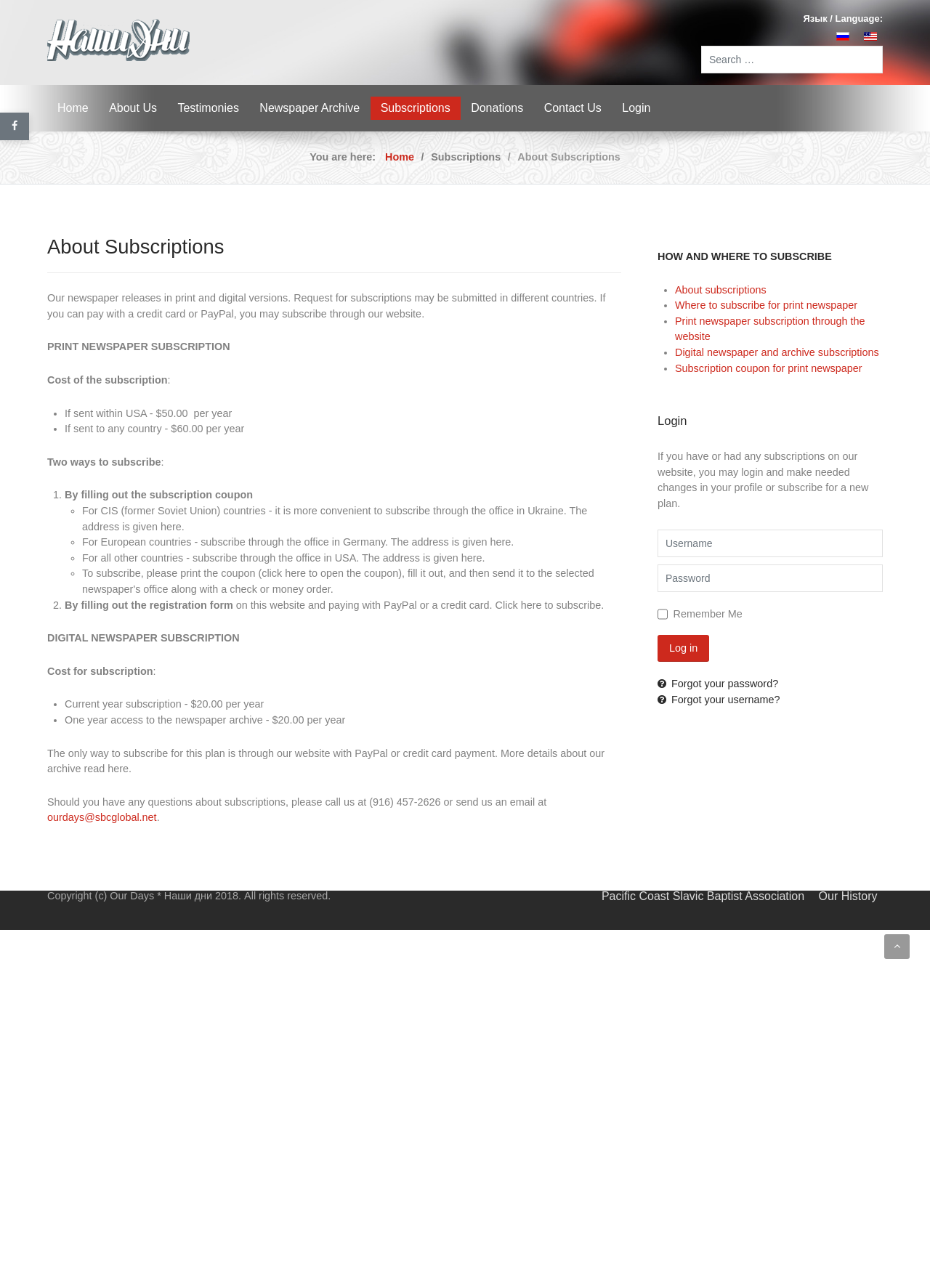Find the bounding box coordinates of the element to click in order to complete the given instruction: "Log in to your account."

[0.707, 0.493, 0.763, 0.514]